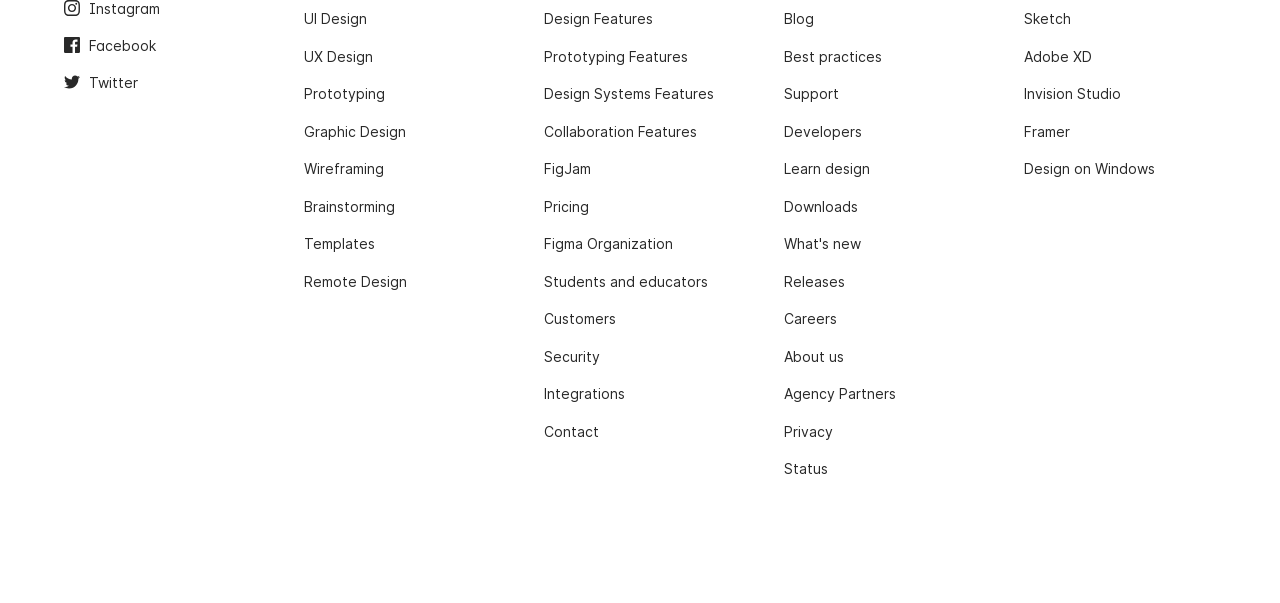Using the webpage screenshot and the element description Collaboration Features, determine the bounding box coordinates. Specify the coordinates in the format (top-left x, top-left y, bottom-right x, bottom-right y) with values ranging from 0 to 1.

[0.425, 0.192, 0.545, 0.245]